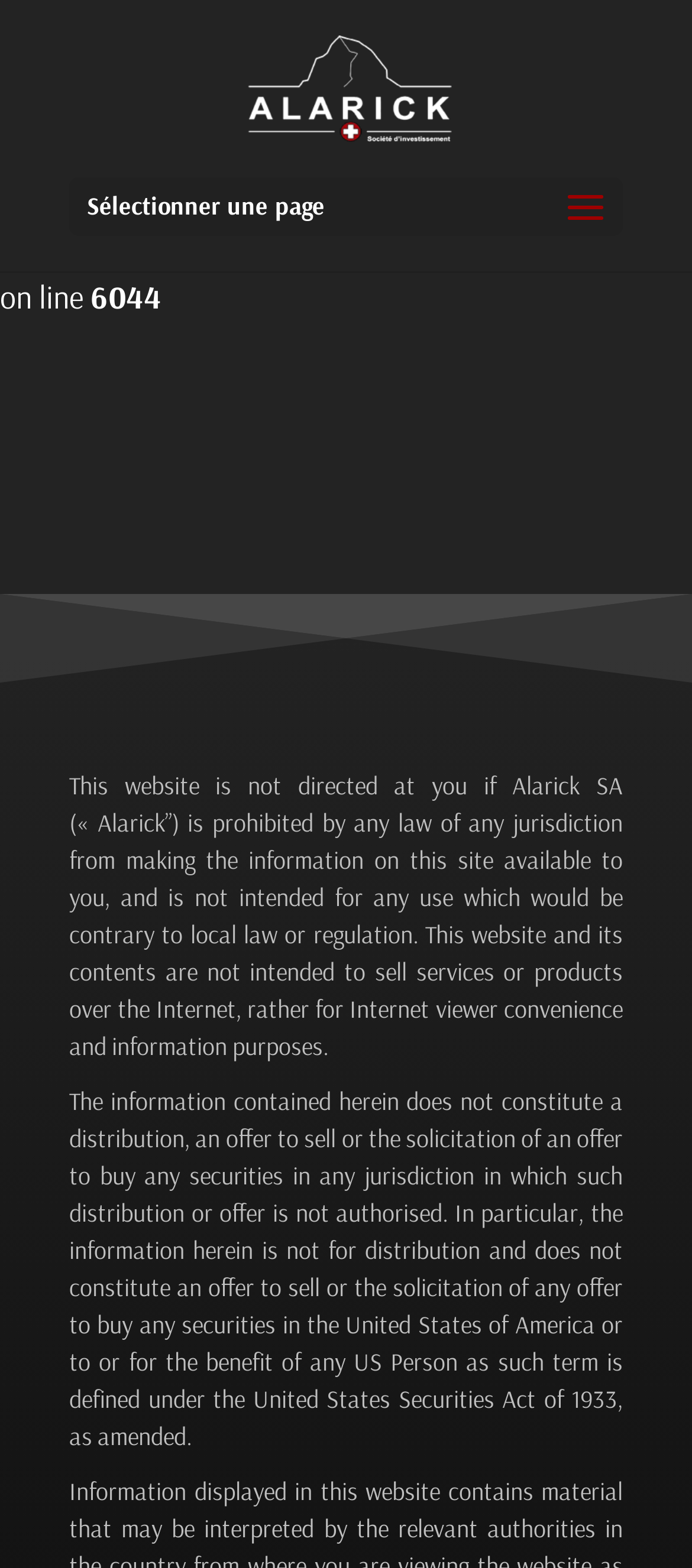What is the line number? Please answer the question using a single word or phrase based on the image.

6044